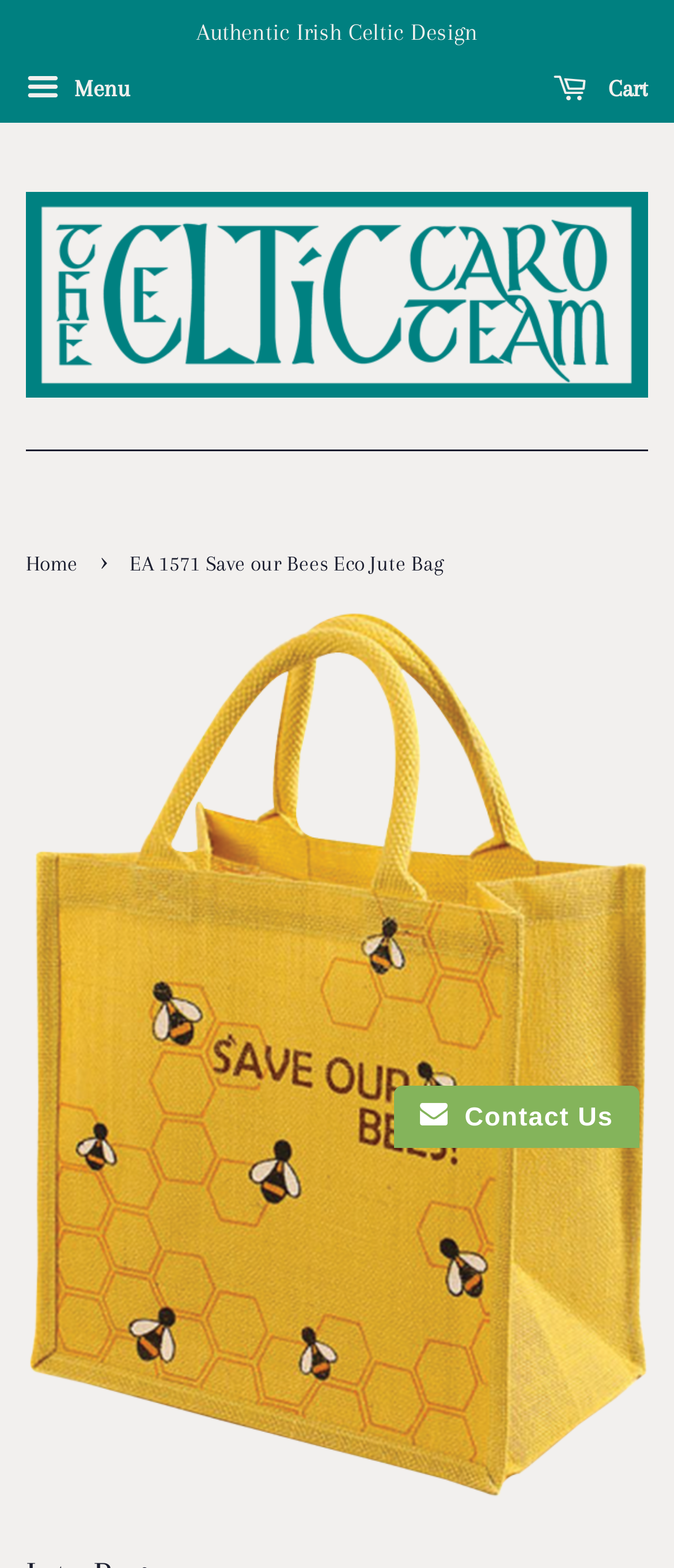Respond to the question below with a single word or phrase:
What is the location of the company?

India